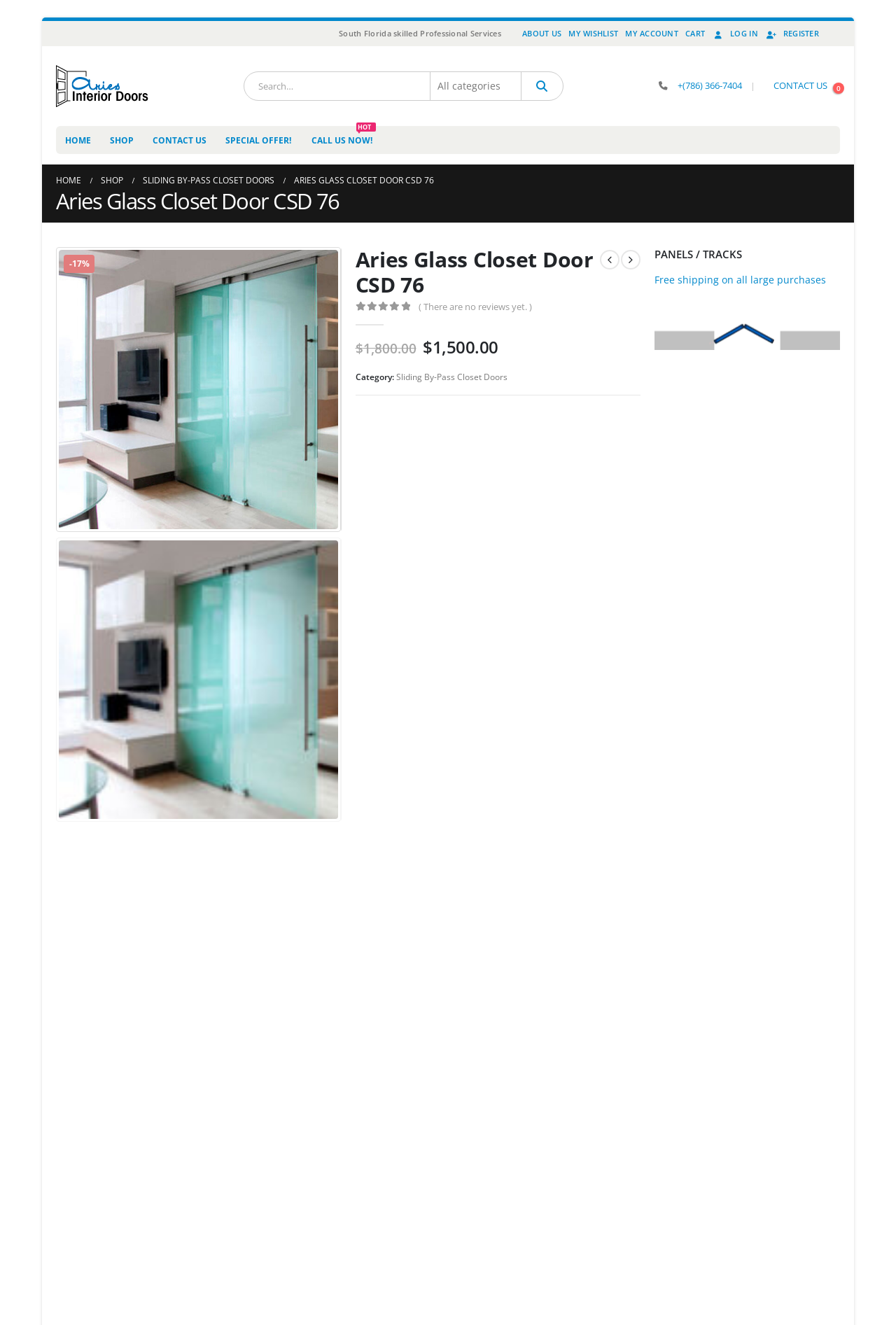Carefully examine the image and provide an in-depth answer to the question: What is the rating of the product?

The rating of the product can be found in the generic element on the webpage, which contains the static text elements '0' and 'out of 5'. This indicates that the product has not been rated yet.